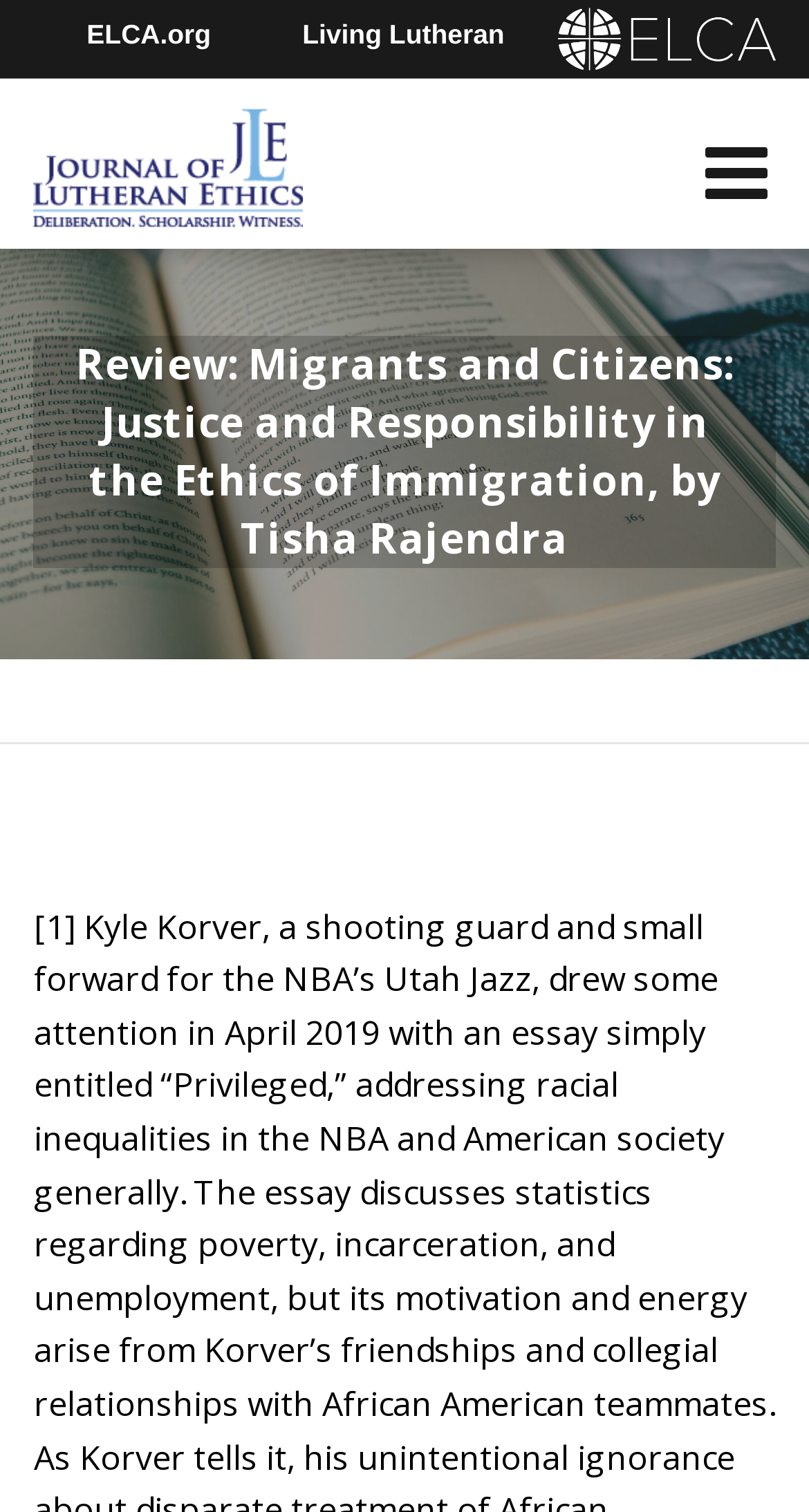What is the color of the 'Journal of Lutheran Ethics Logo' image?
Answer with a single word or phrase, using the screenshot for reference.

Unknown